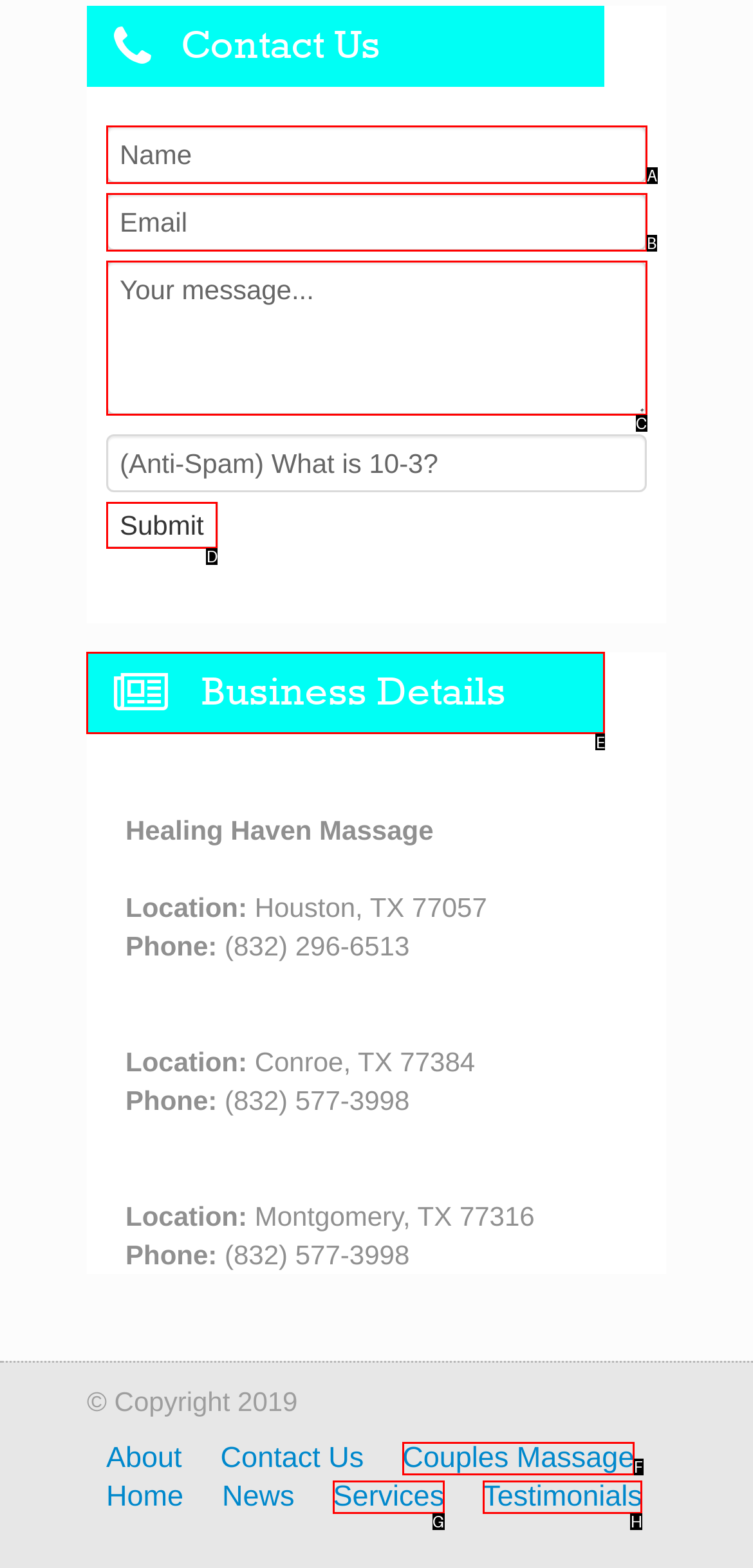From the given options, indicate the letter that corresponds to the action needed to complete this task: View business details. Respond with only the letter.

E